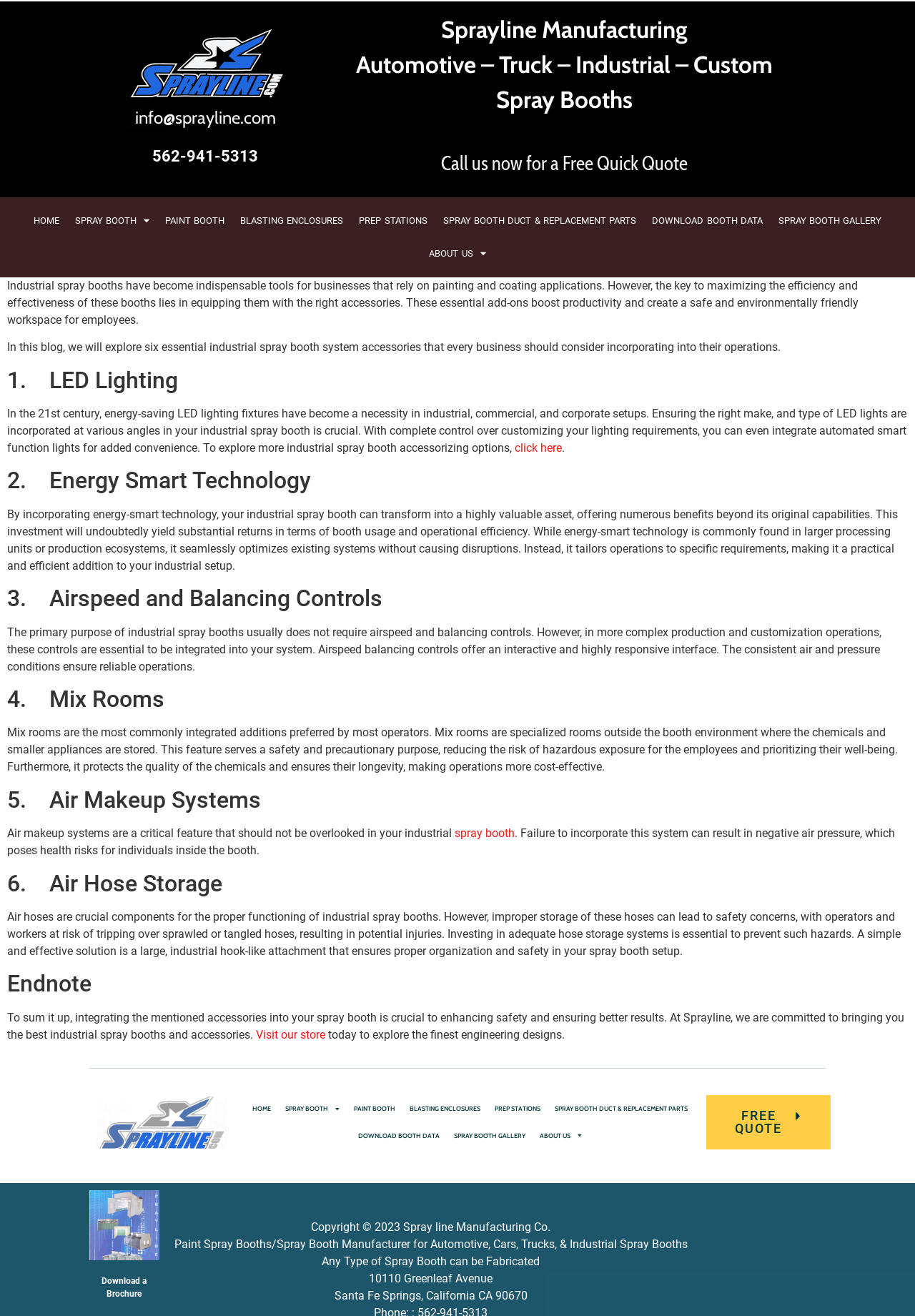Identify the bounding box coordinates necessary to click and complete the given instruction: "Call the phone number".

[0.167, 0.112, 0.282, 0.125]